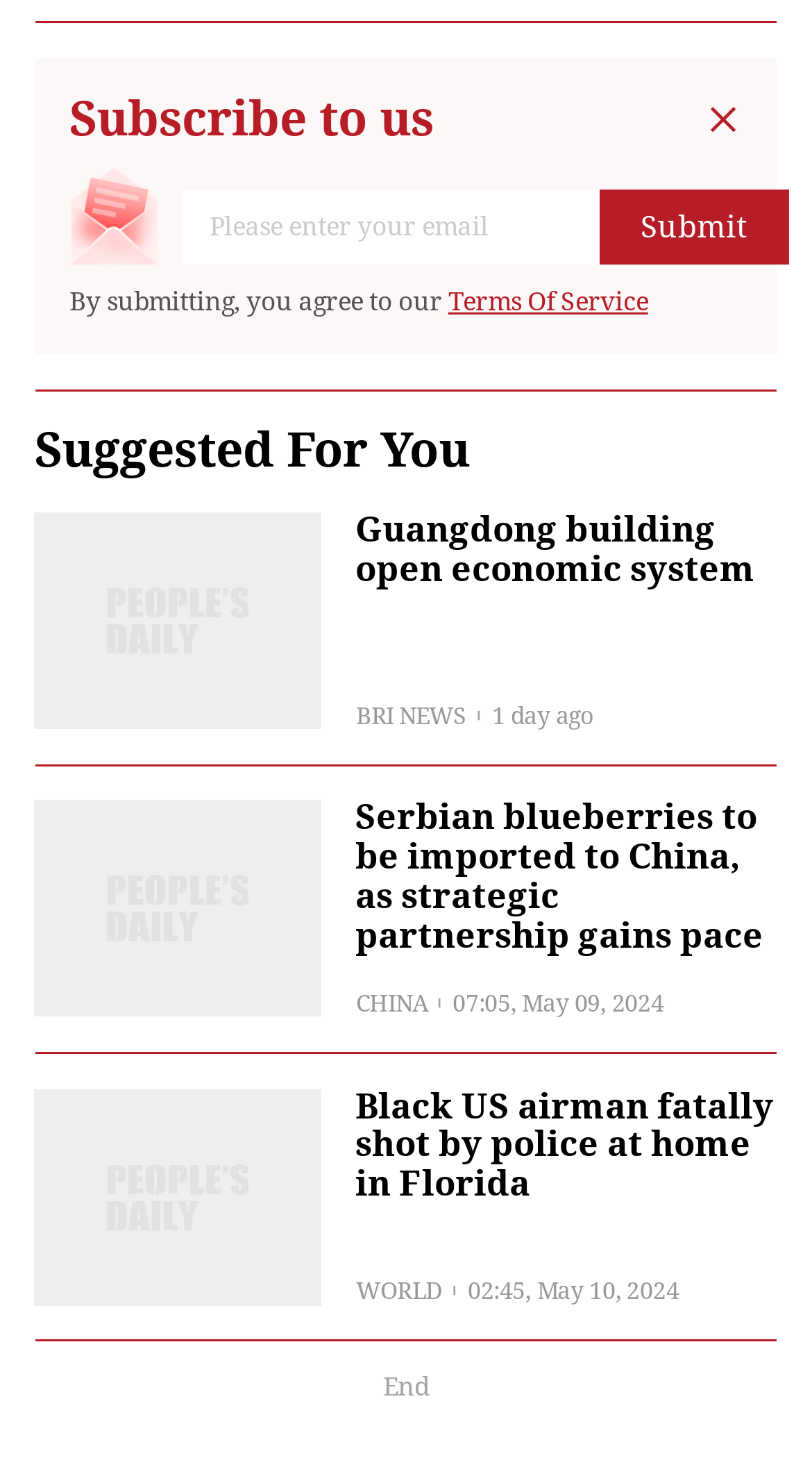Give a short answer to this question using one word or a phrase:
What is the purpose of the textbox?

Enter email